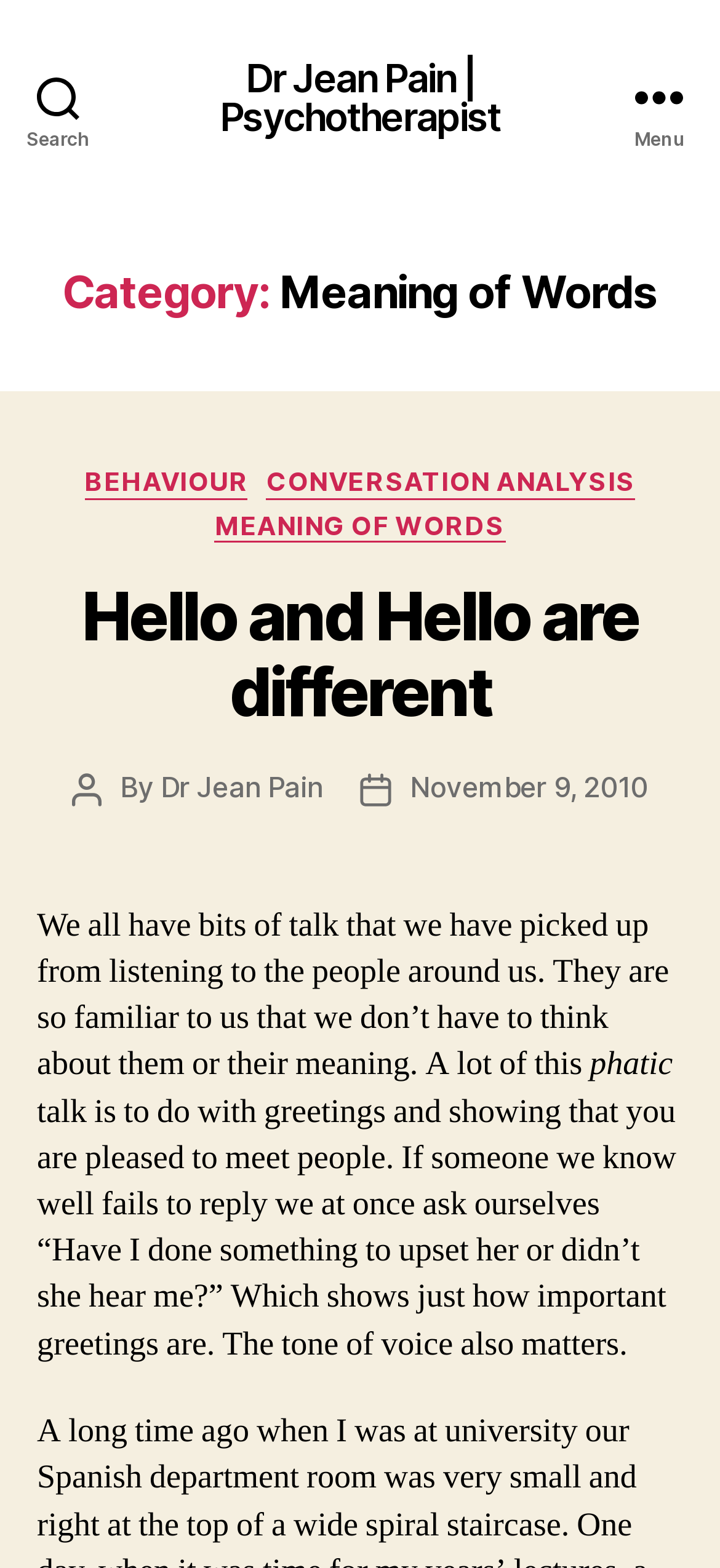Locate the bounding box of the UI element defined by this description: "Search". The coordinates should be given as four float numbers between 0 and 1, formatted as [left, top, right, bottom].

[0.0, 0.0, 0.162, 0.124]